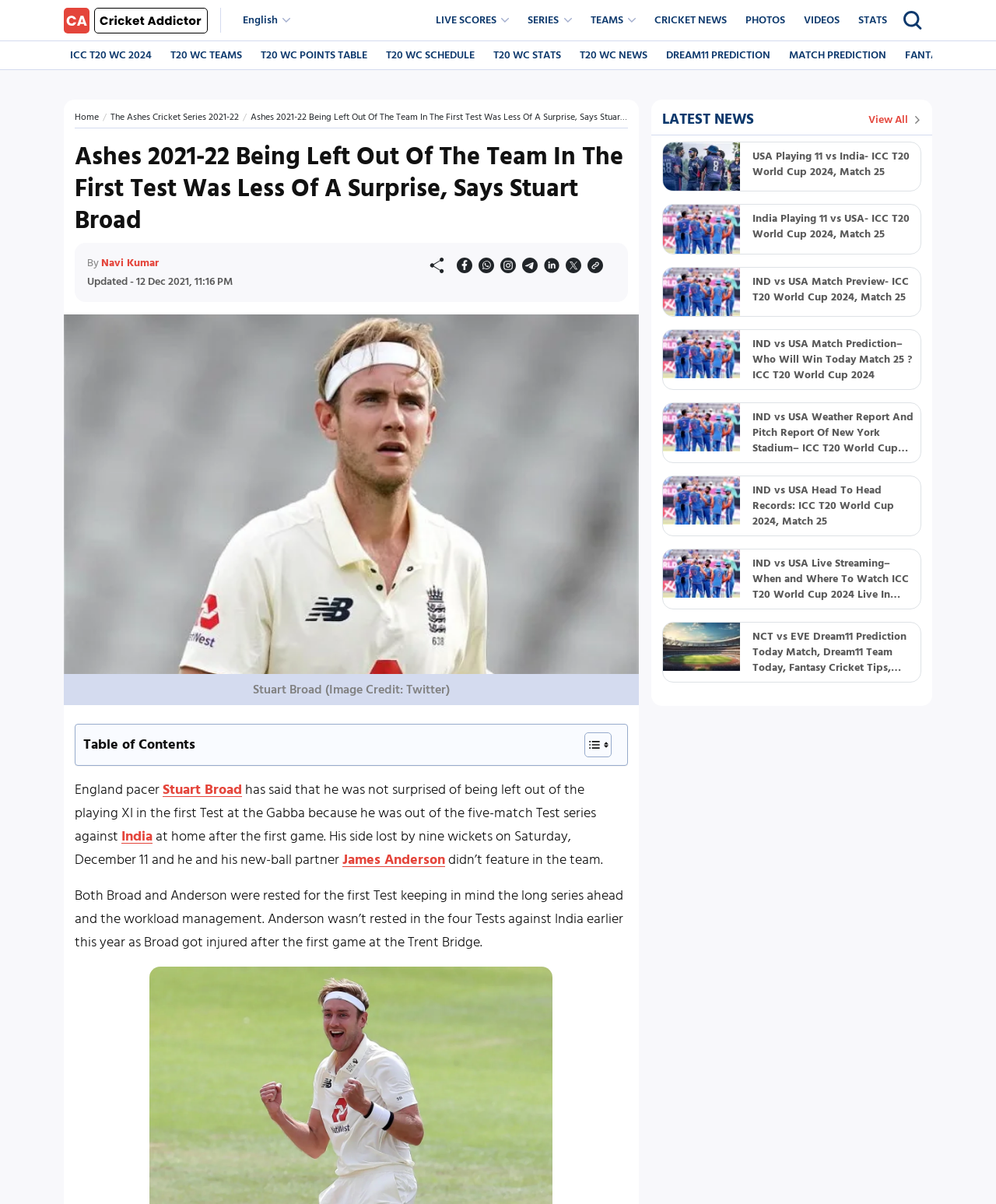Using the provided description Photos, find the bounding box coordinates for the UI element. Provide the coordinates in (top-left x, top-left y, bottom-right x, bottom-right y) format, ensuring all values are between 0 and 1.

[0.742, 0.005, 0.795, 0.028]